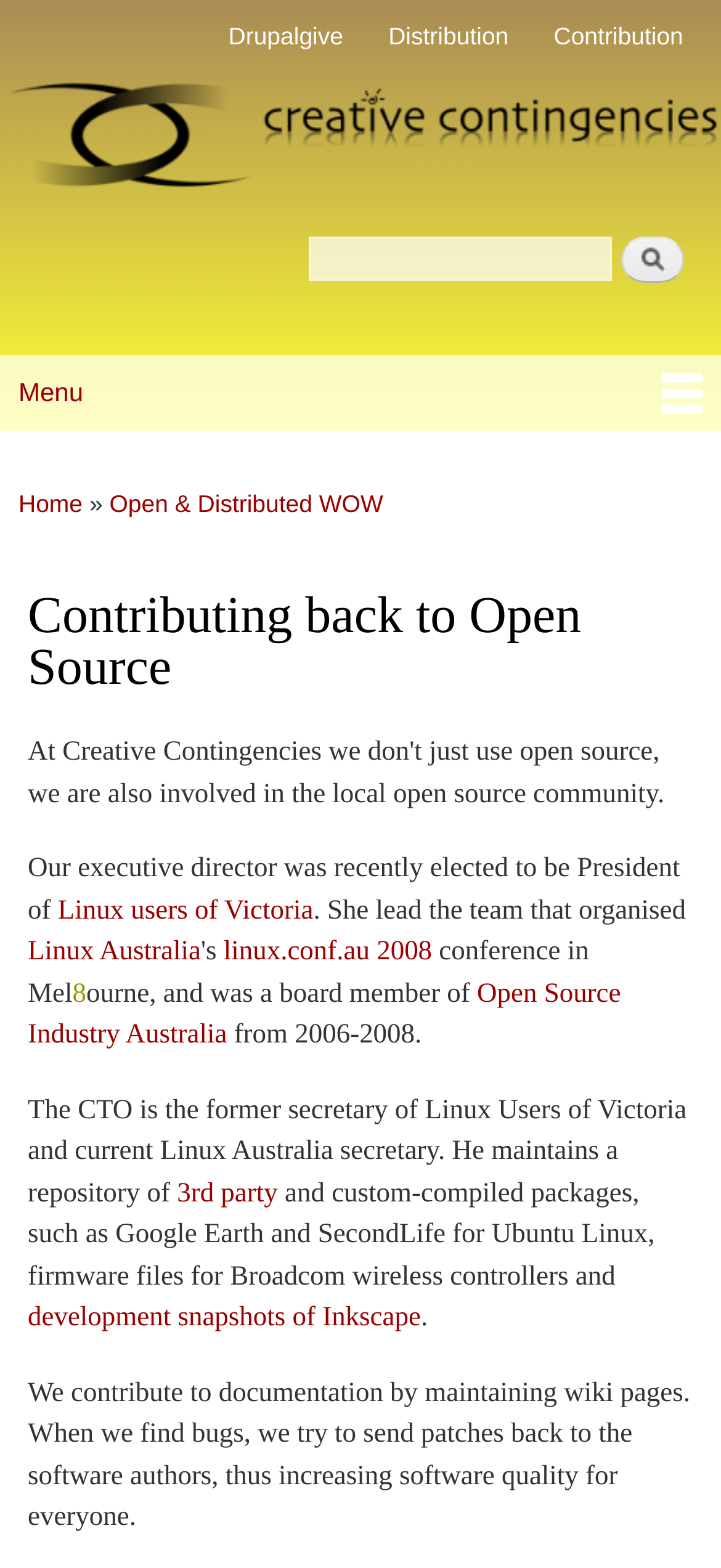Please answer the following query using a single word or phrase: 
What is the name of the conference mentioned in the article?

linux.conf.au 2008